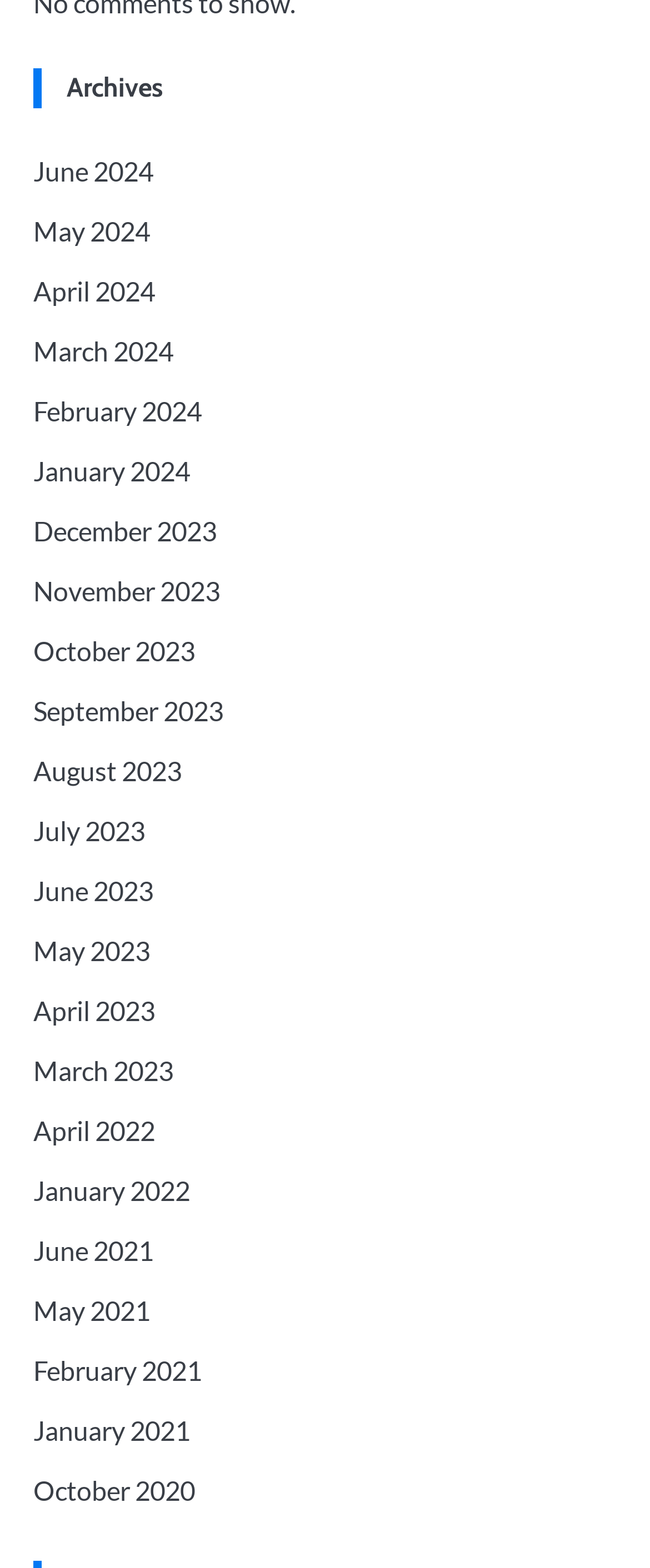Show the bounding box coordinates of the element that should be clicked to complete the task: "access archives for October 2020".

[0.051, 0.94, 0.3, 0.96]